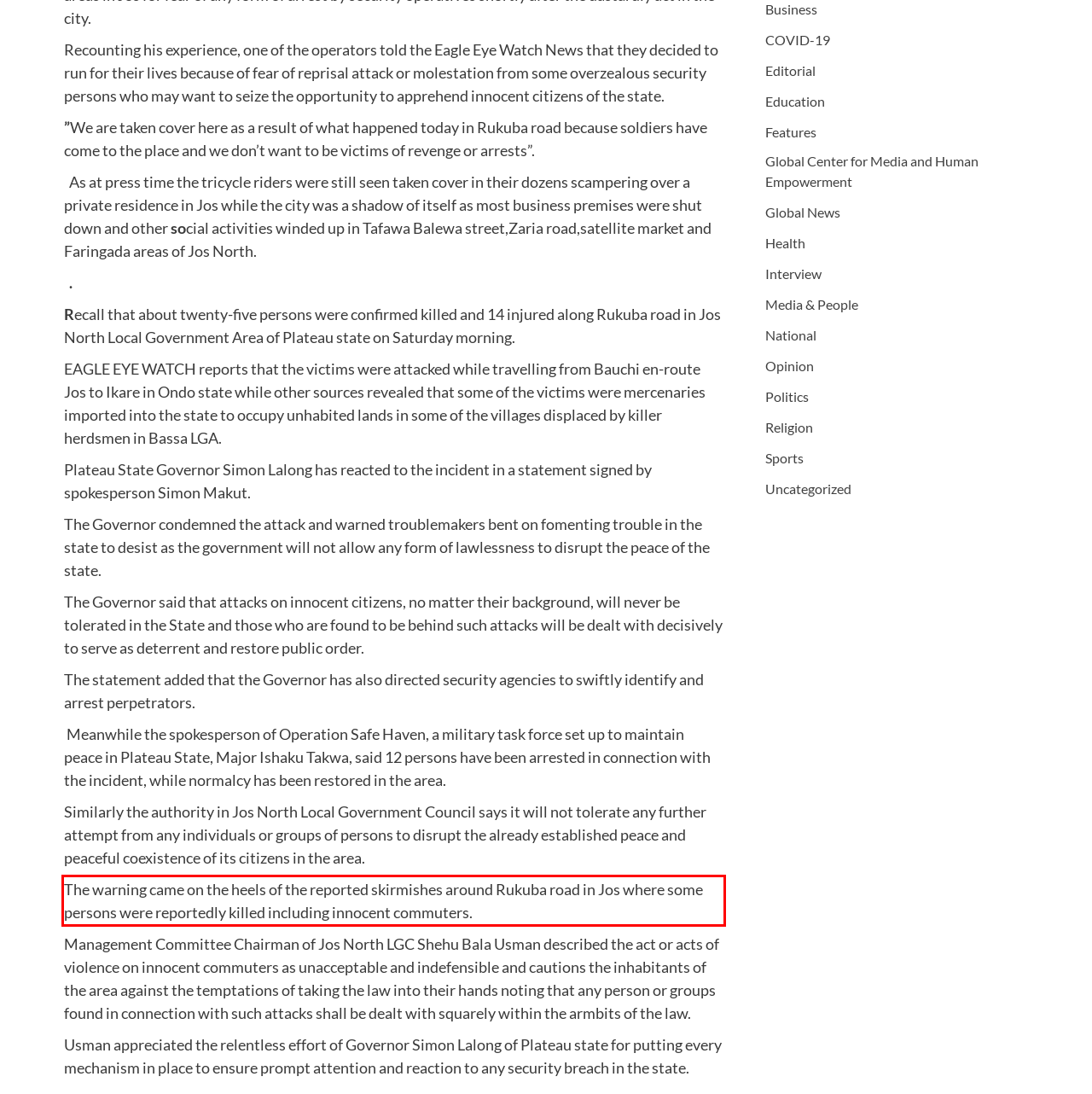Please perform OCR on the UI element surrounded by the red bounding box in the given webpage screenshot and extract its text content.

The warning came on the heels of the reported skirmishes around Rukuba road in Jos where some persons were reportedly killed including innocent commuters.